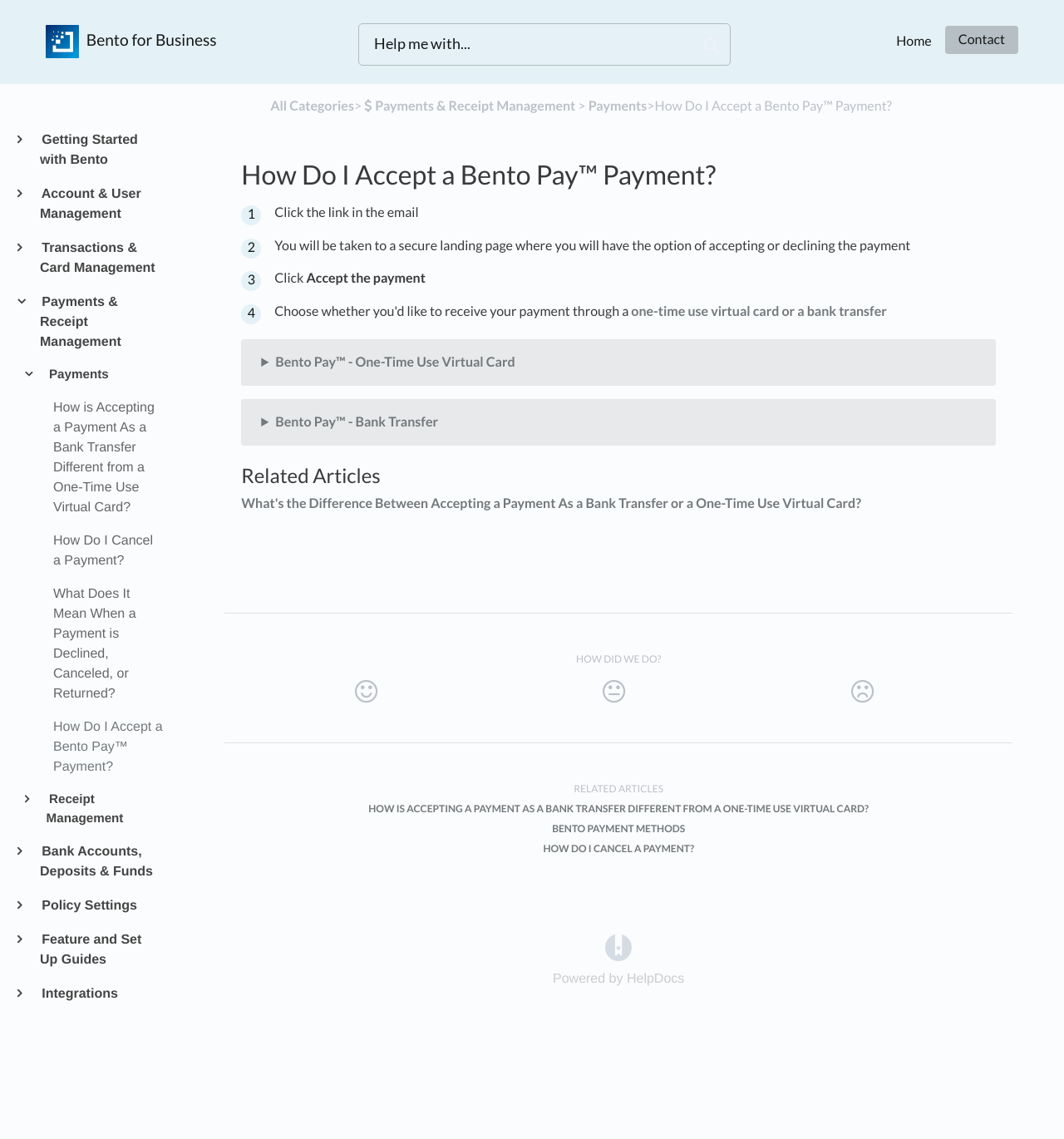Deliver a detailed narrative of the webpage's visual and textual elements.

This webpage is about "How Do I Accept a Bento Pay™ Payment?" and is part of the Bento for Business Help Center. At the top left, there is a link to "Bento for Business" with a small image next to it. On the top right, there are links to "Home" and "Contact". Below these links, there is a search bar with a placeholder text "Help me with...".

On the left side of the page, there is a navigation menu with several categories, including "Getting Started with Bento", "Account & User Management", "Transactions & Card Management", and "Payments & Receipt Management". Each category has a dropdown menu with more specific topics.

The main content of the page is divided into several sections. The first section has a heading "How Do I Accept a Bento Pay™ Payment?" and provides step-by-step instructions on how to accept a payment. The instructions include clicking a link in an email, which will take the user to a secure landing page where they can accept or decline the payment.

Below the instructions, there are two sections with details about Bento Pay™ - One-Time Use Virtual Card and Bento Pay™ - Bank Transfer. Each section has a disclosure triangle that can be expanded to reveal more information.

The next section is titled "Related Articles" and lists several related topics, including "What's the Difference Between Accepting a Payment As a Bank Transfer or a One-Time Use Virtual Card?".

Further down the page, there is a section titled "HOW DID WE DO?" with a feedback form that allows users to rate their experience. Below this section, there is a horizontal separator line, followed by a section with more related articles.

At the very bottom of the page, there is a link to "Powered by HelpDocs" with a small image next to it.